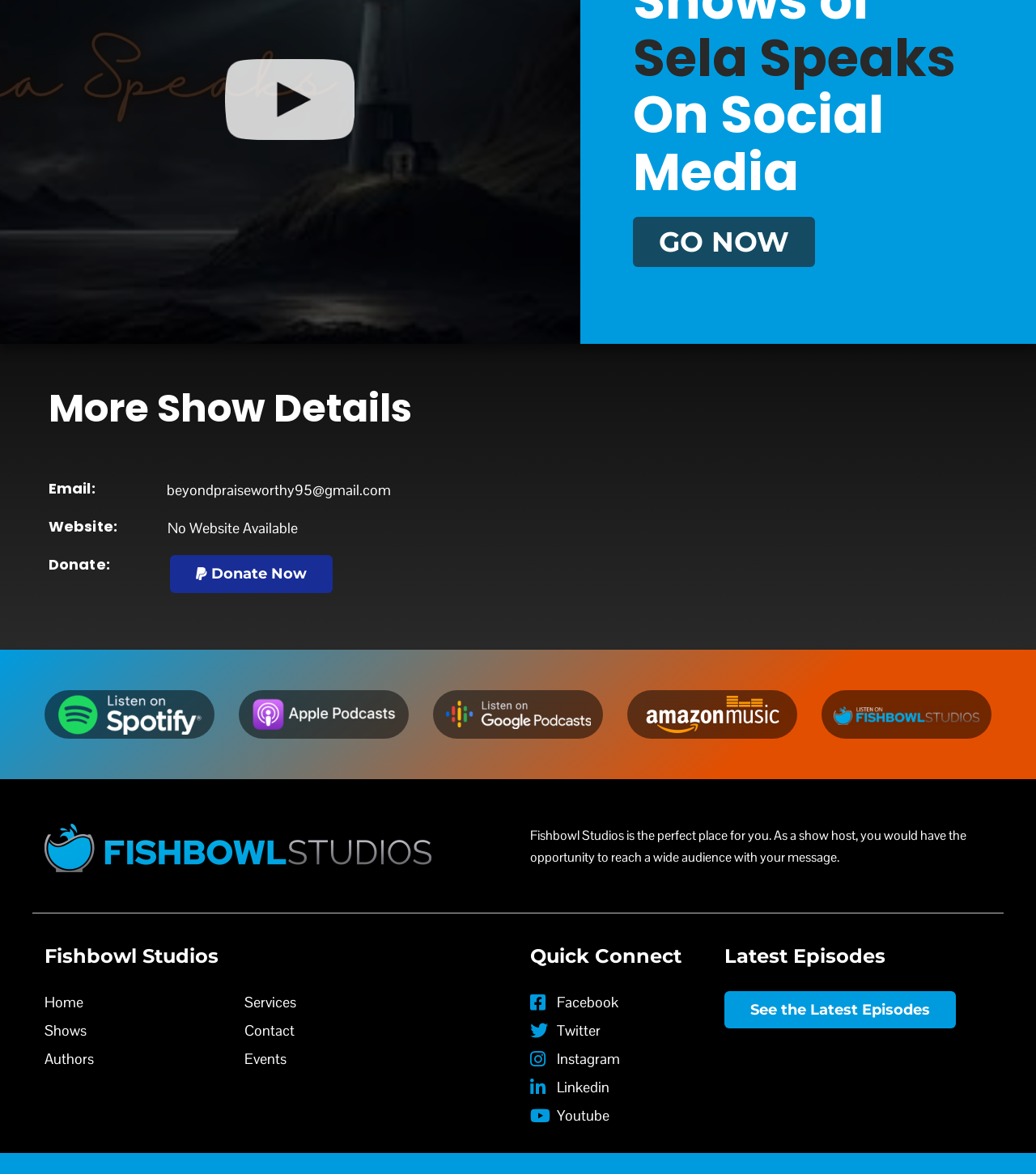Identify the bounding box coordinates of the element to click to follow this instruction: 'Visit the website'. Ensure the coordinates are four float values between 0 and 1, provided as [left, top, right, bottom].

[0.611, 0.44, 0.988, 0.456]